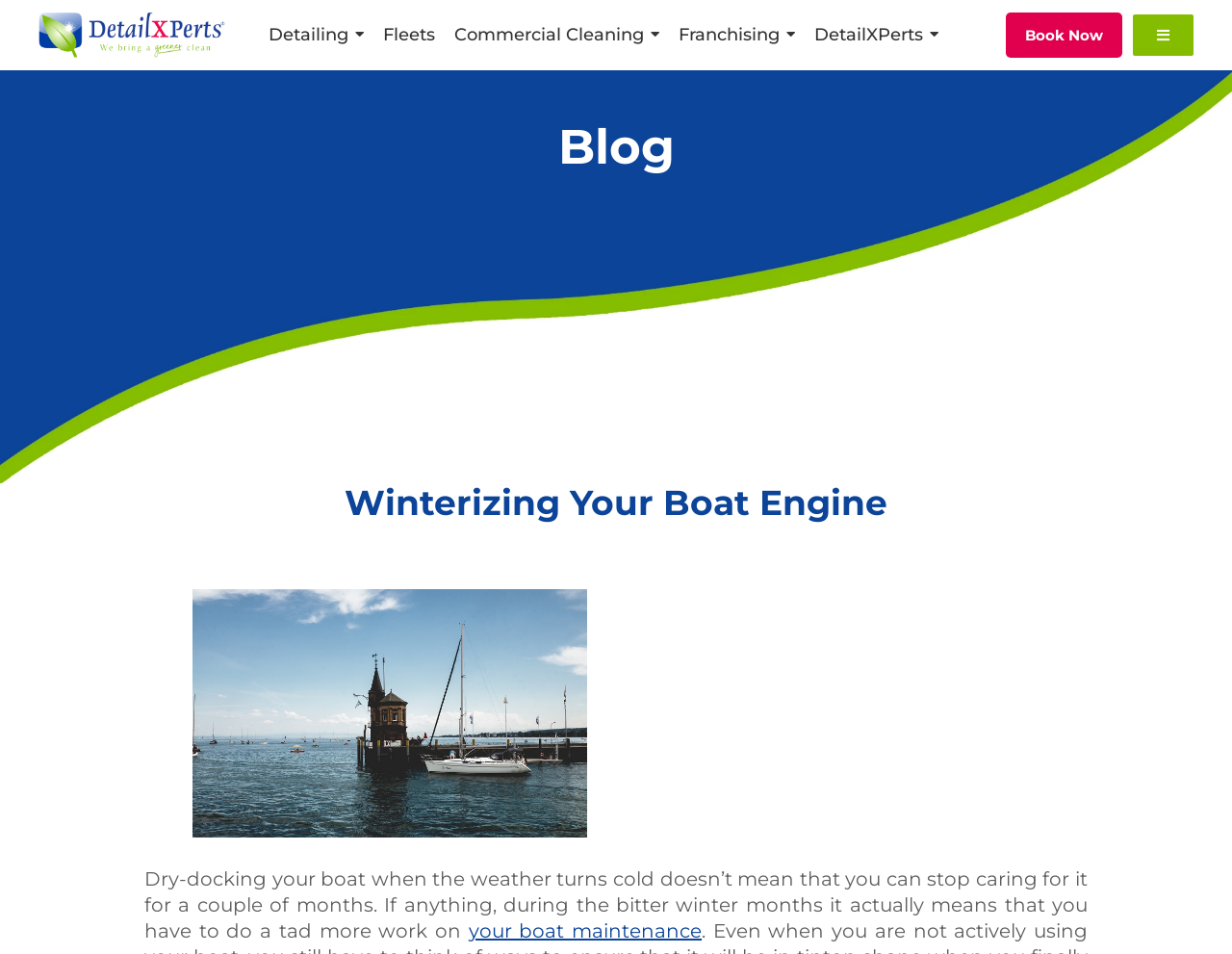Identify the bounding box coordinates necessary to click and complete the given instruction: "visit Fluor Corporation's Linkedin page".

None